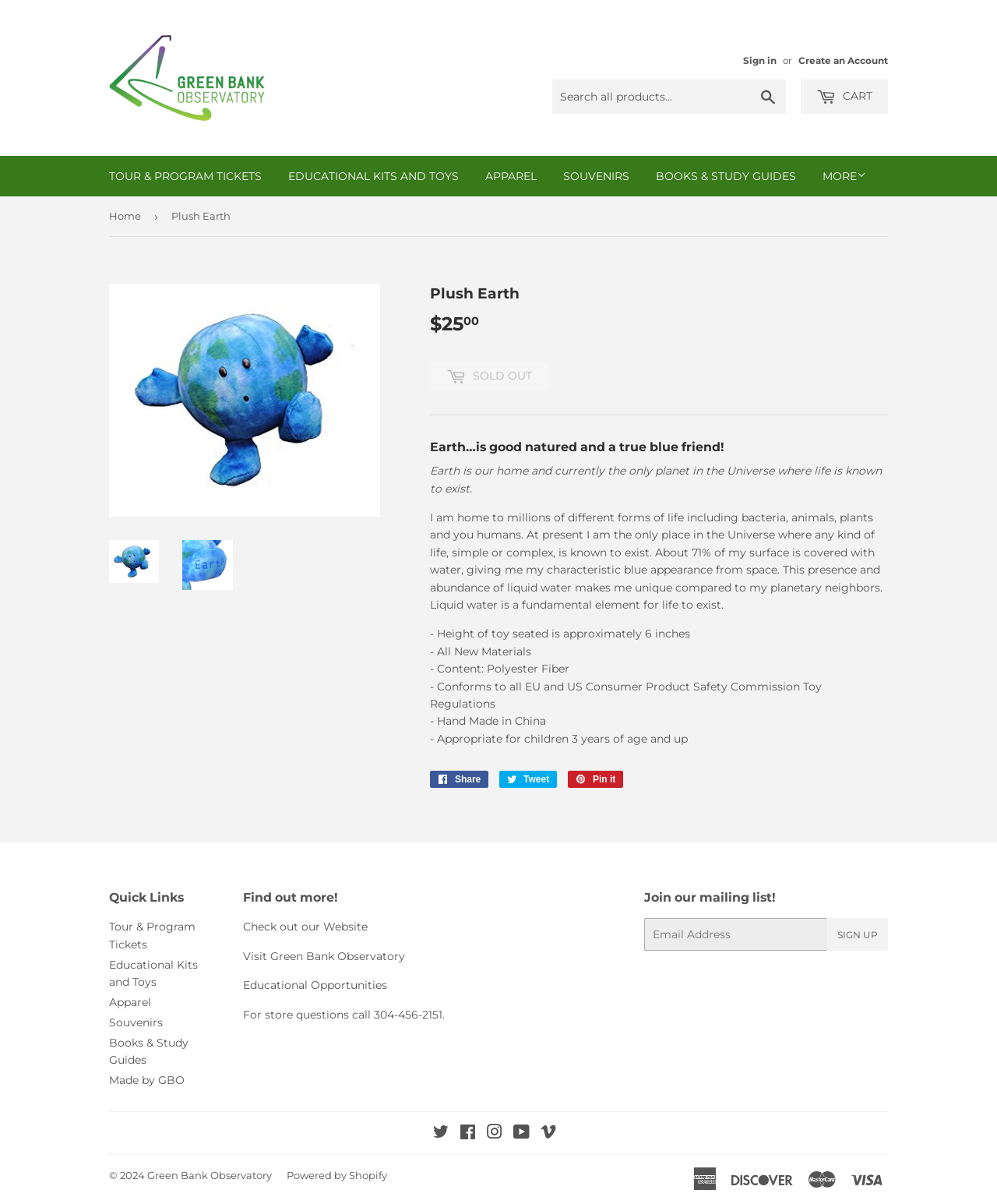What is the purpose of the 'SIGN UP' button?
Using the image, answer in one word or phrase.

To join the mailing list